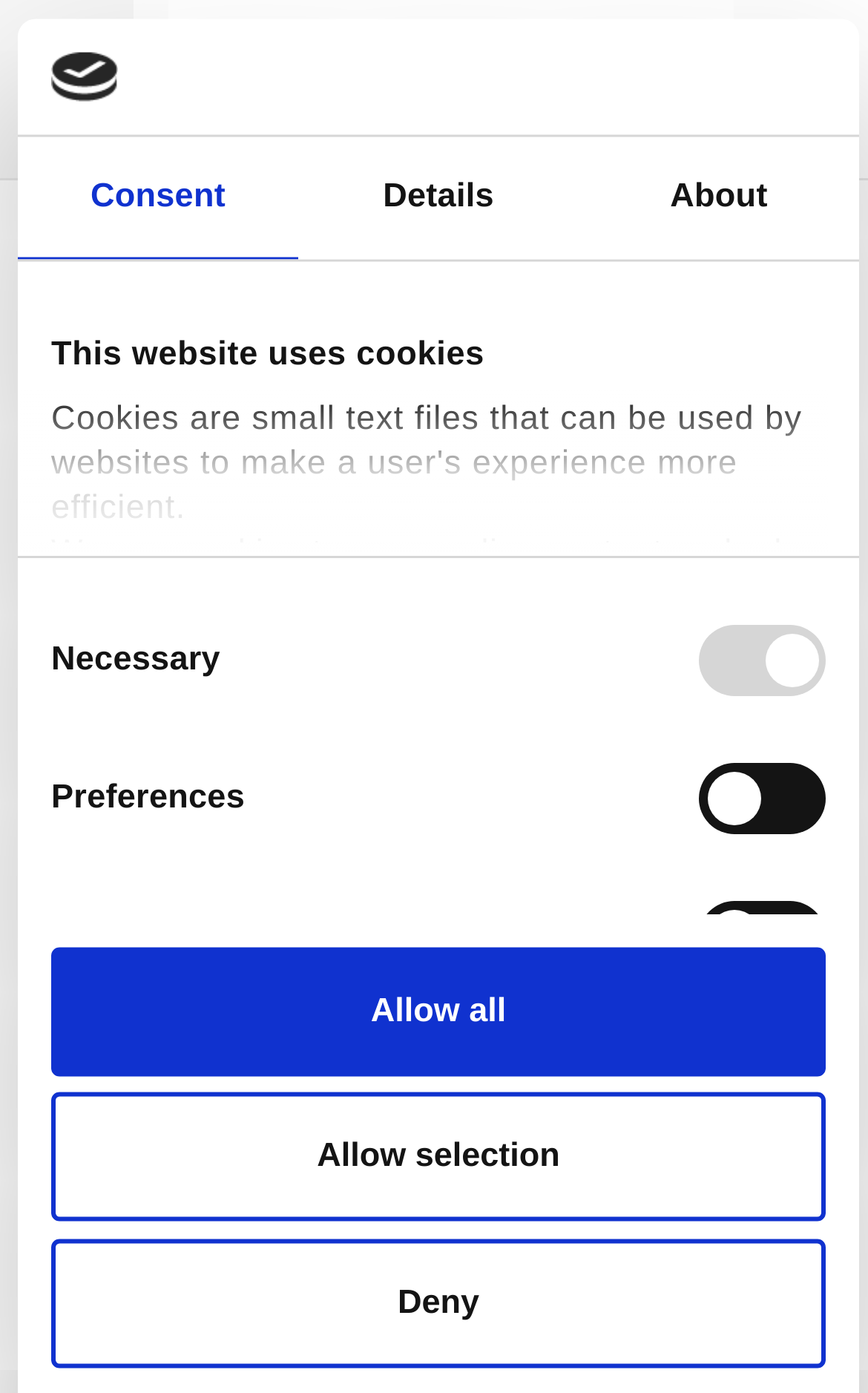Using the information in the image, give a detailed answer to the following question: What is the topic of the article?

The topic of the article can be inferred from the headings and the content of the webpage. The main heading says 'Analysis - What Brazil 2014 organisers can learn from South Africa', and the subheading mentions 'FIFA World Cup in South Africa'.